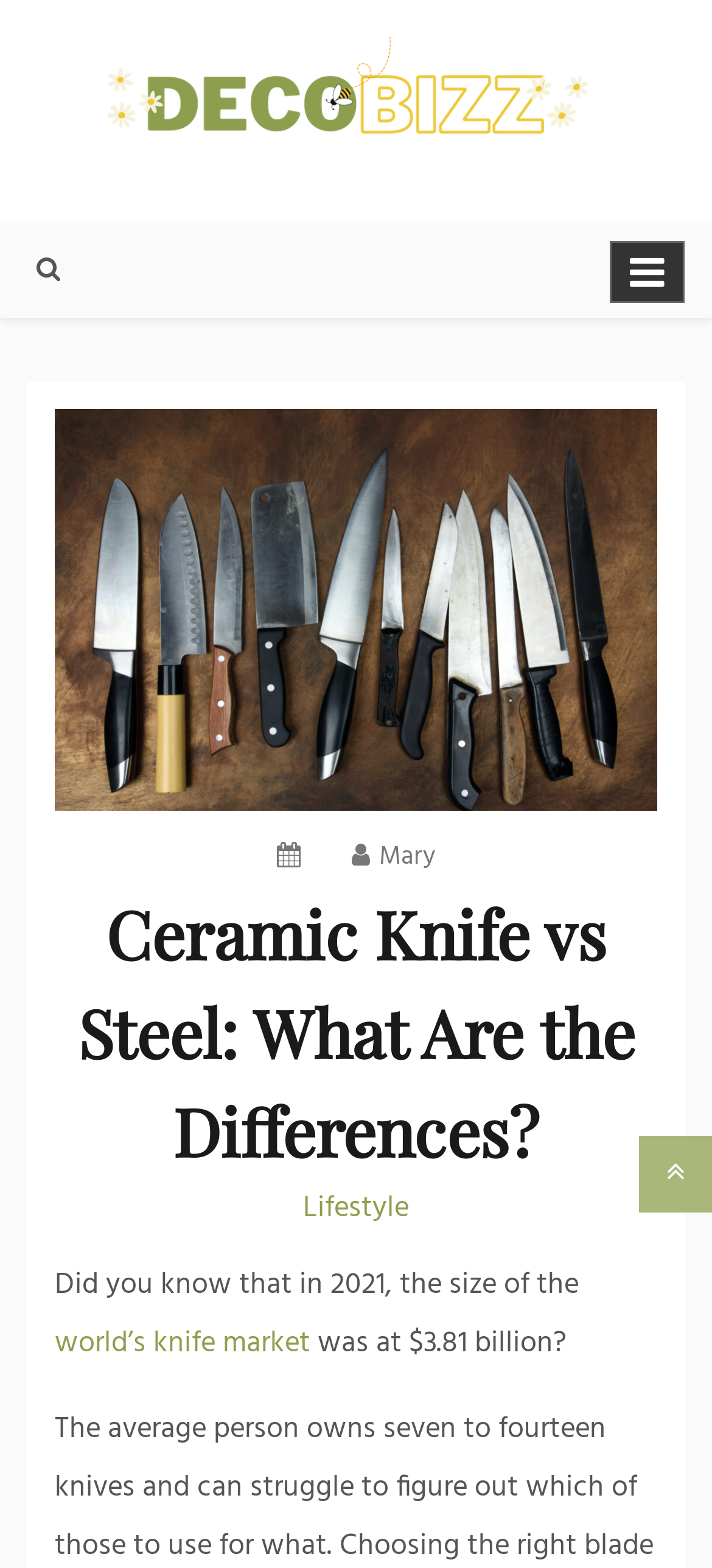What is the icon on the top-right corner?
Analyze the screenshot and provide a detailed answer to the question.

The icon on the top-right corner is a button with an icon 'uf0c9', which is an expandable menu button.